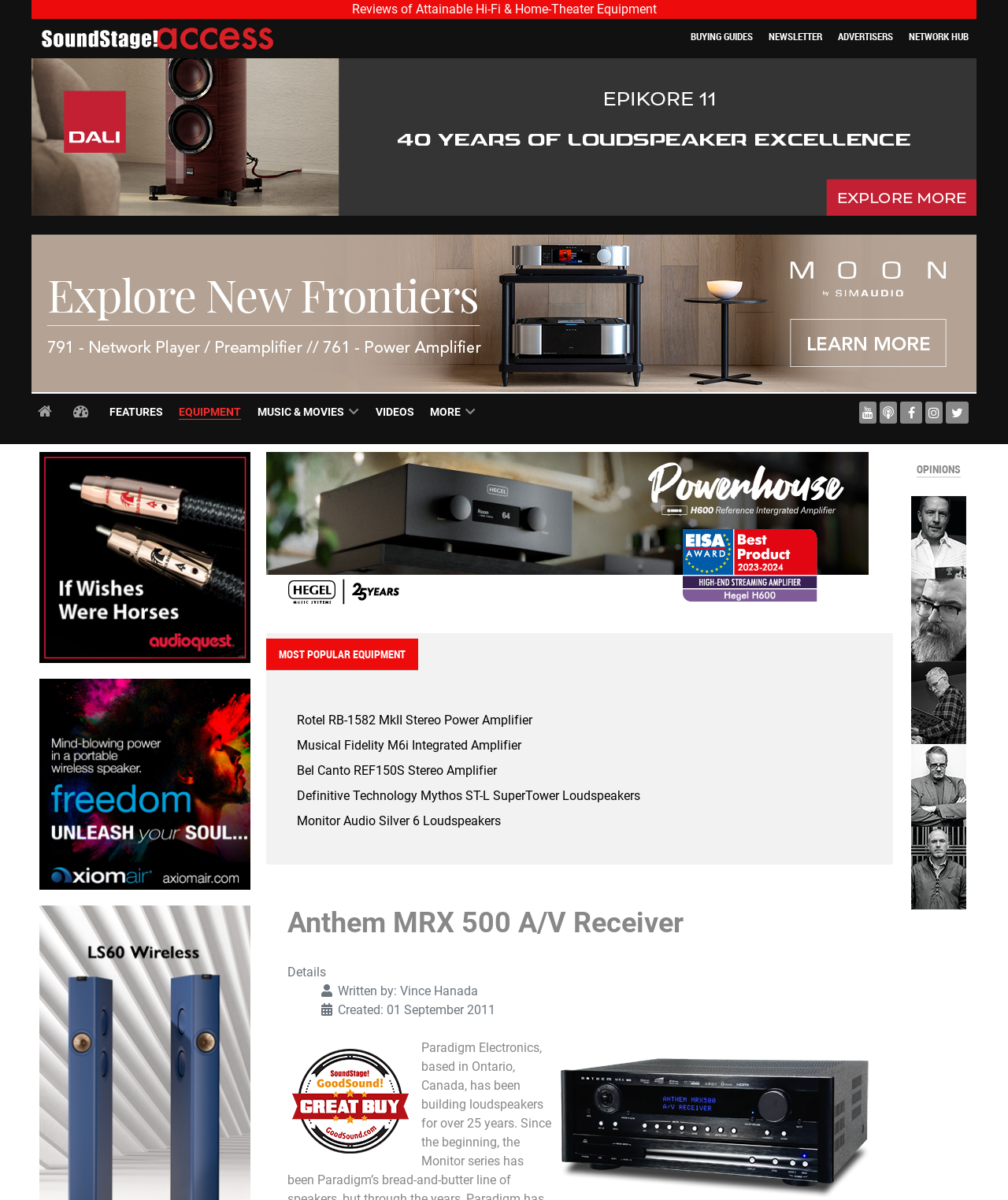Please answer the following query using a single word or phrase: 
Who wrote the review of the Anthem MRX 500 A/V Receiver?

Vince Hanada